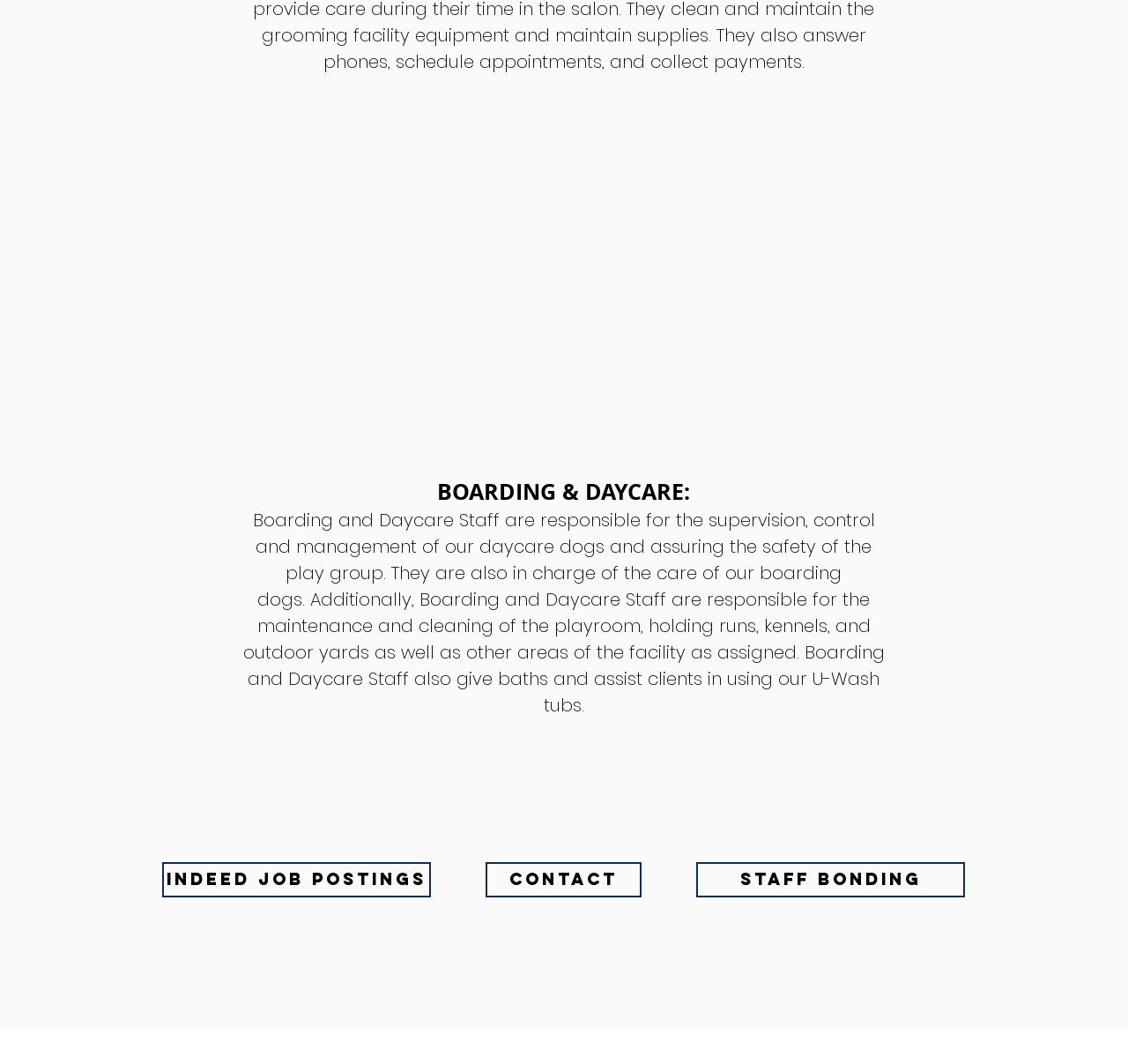Where can I find job postings?
Refer to the image and give a detailed answer to the question.

The link 'INDEED JOB POSTINGS' is located at the bottom of the page, which suggests that it leads to a page with job postings.